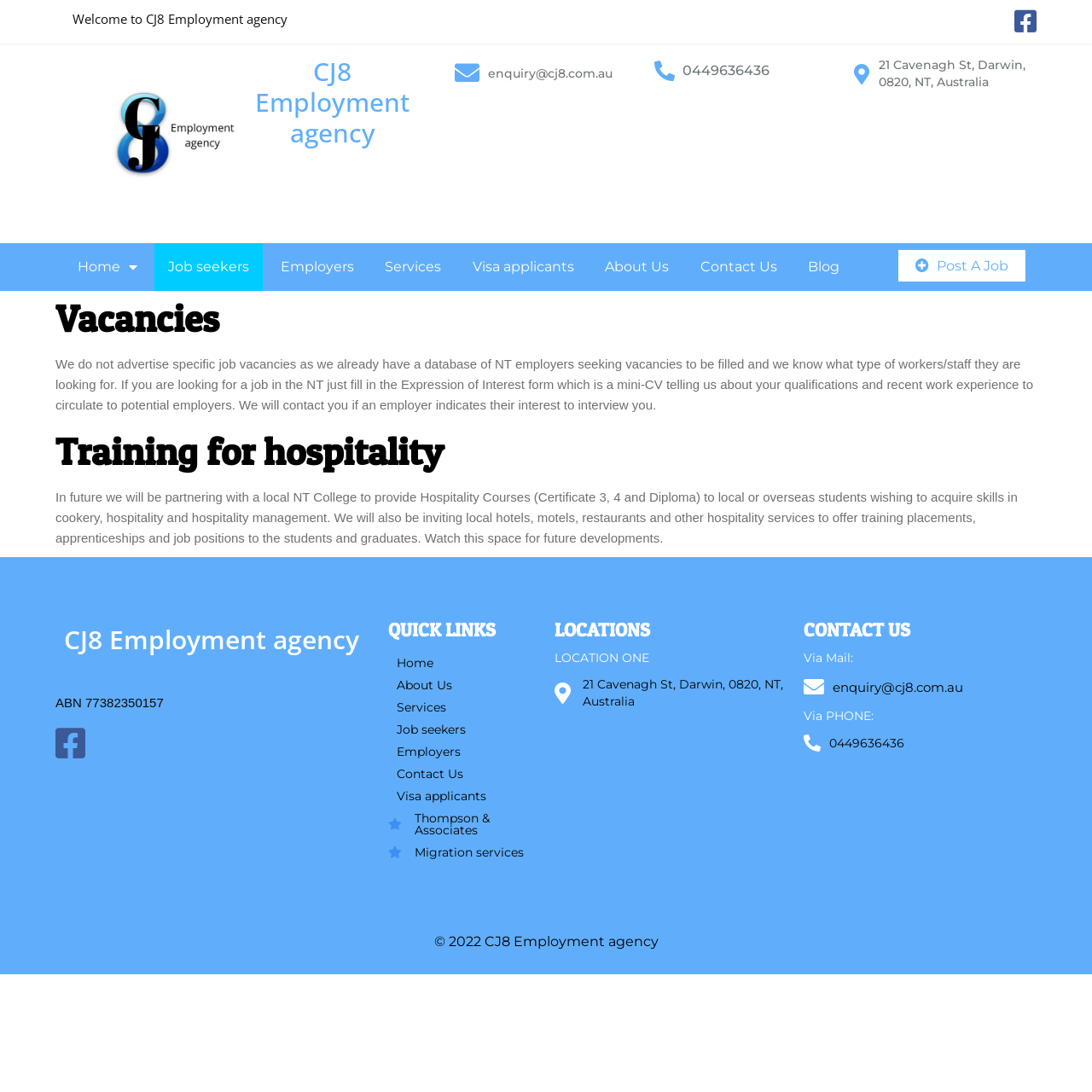Please identify the bounding box coordinates for the region that you need to click to follow this instruction: "Click the Contact Us link".

[0.629, 0.223, 0.724, 0.266]